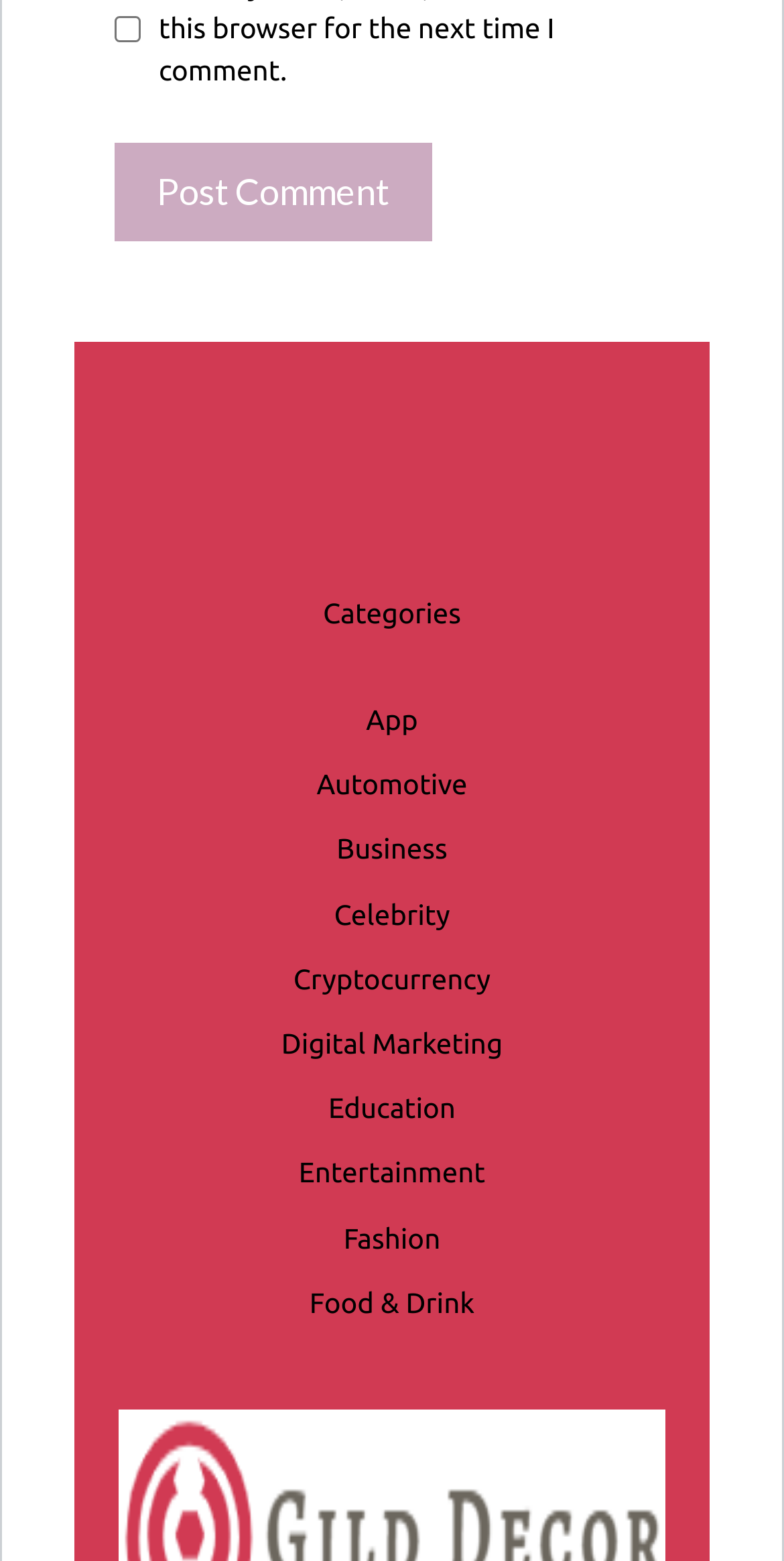Identify the bounding box coordinates for the UI element that matches this description: "Digital Marketing".

[0.359, 0.658, 0.641, 0.679]